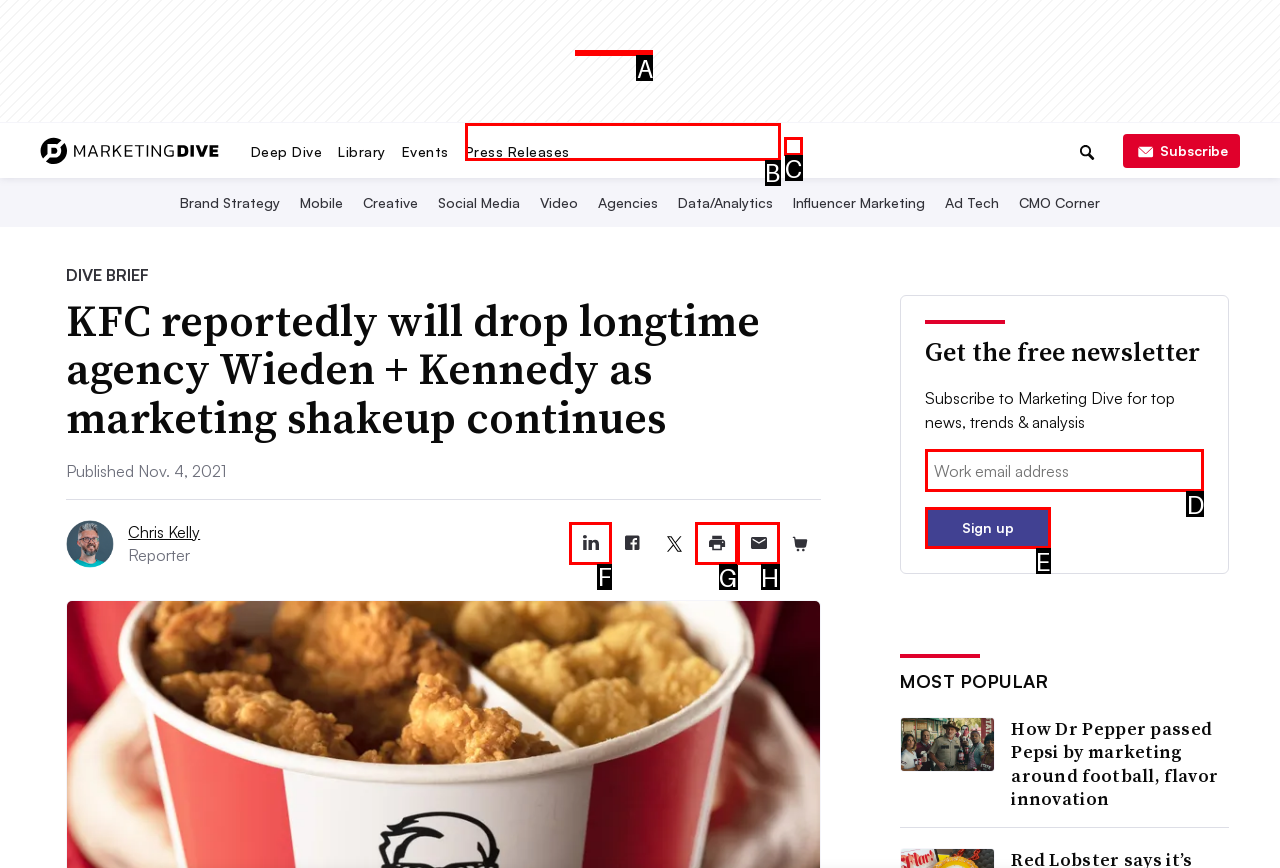Choose the UI element to click on to achieve this task: Share article to LinkedIn. Reply with the letter representing the selected element.

F